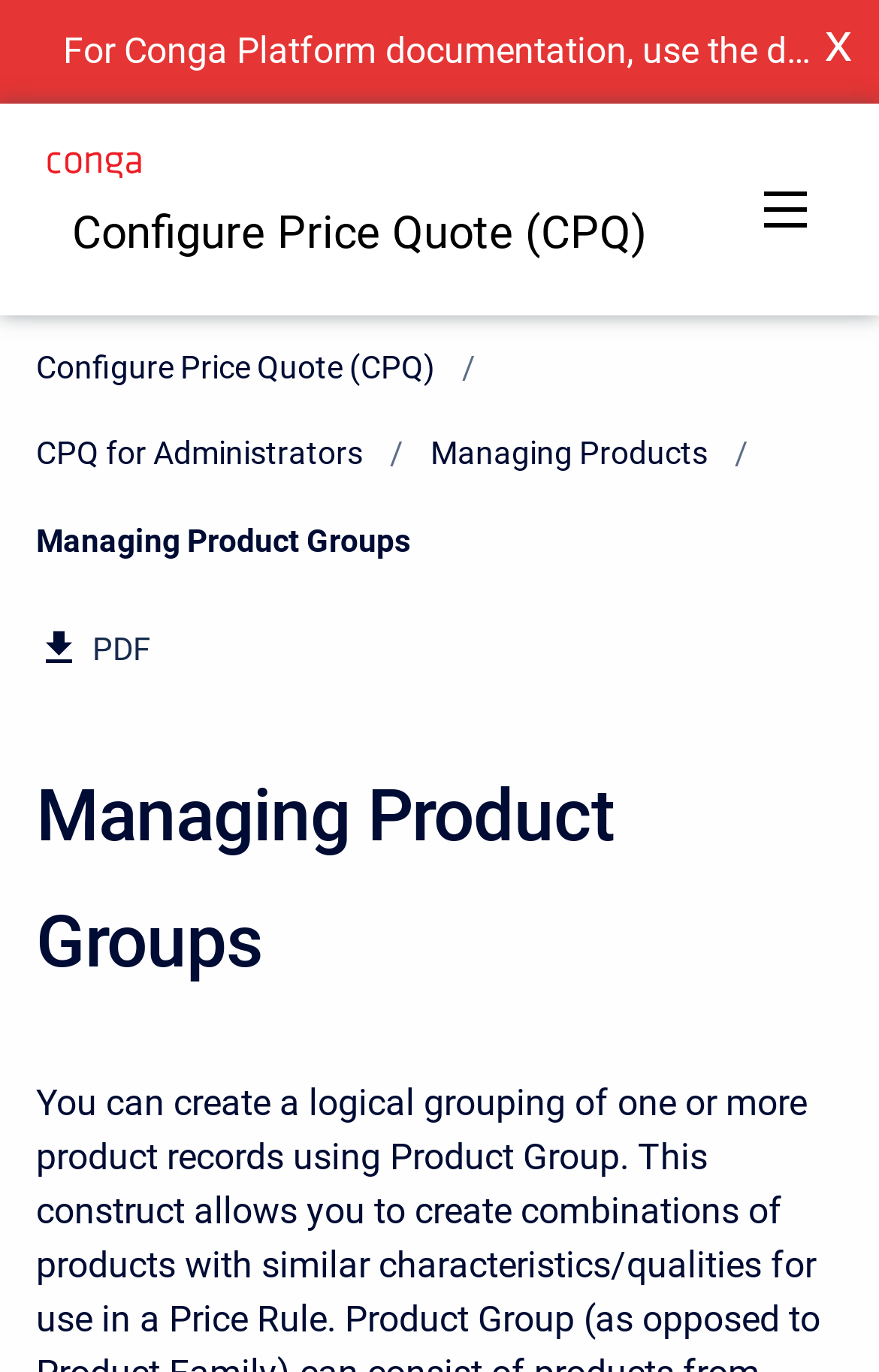Locate the bounding box coordinates of the clickable region to complete the following instruction: "Download the PDF."

[0.041, 0.452, 0.959, 0.496]